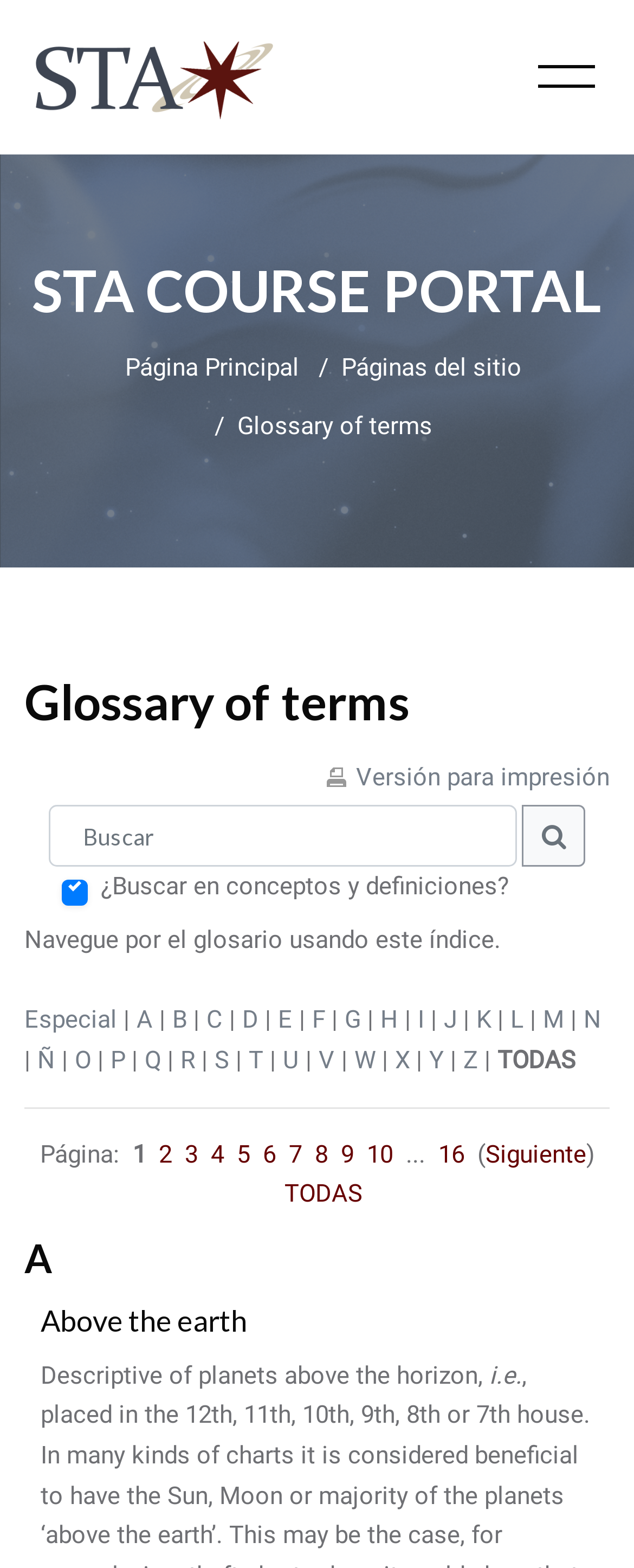For the given element description dggilmore1000, determine the bounding box coordinates of the UI element. The coordinates should follow the format (top-left x, top-left y, bottom-right x, bottom-right y) and be within the range of 0 to 1.

None